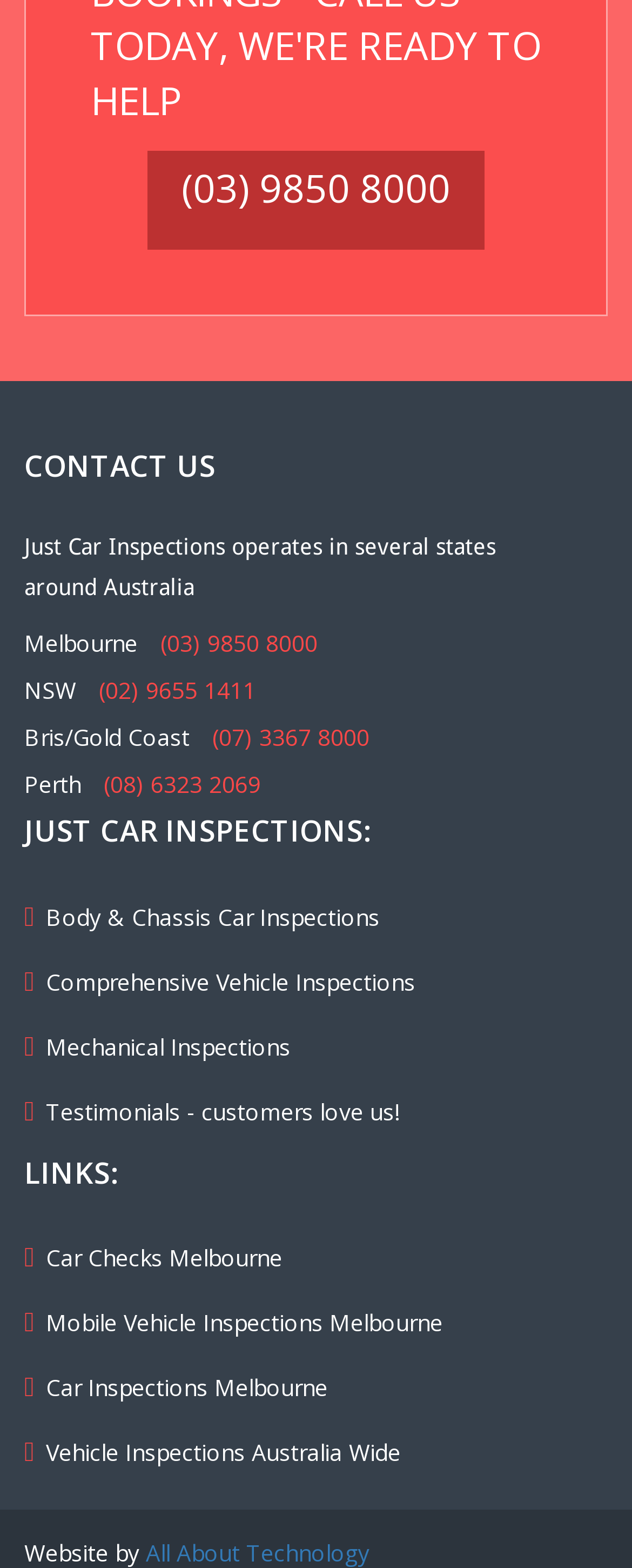Use a single word or phrase to answer the question: What is the company name?

Just Car Inspections